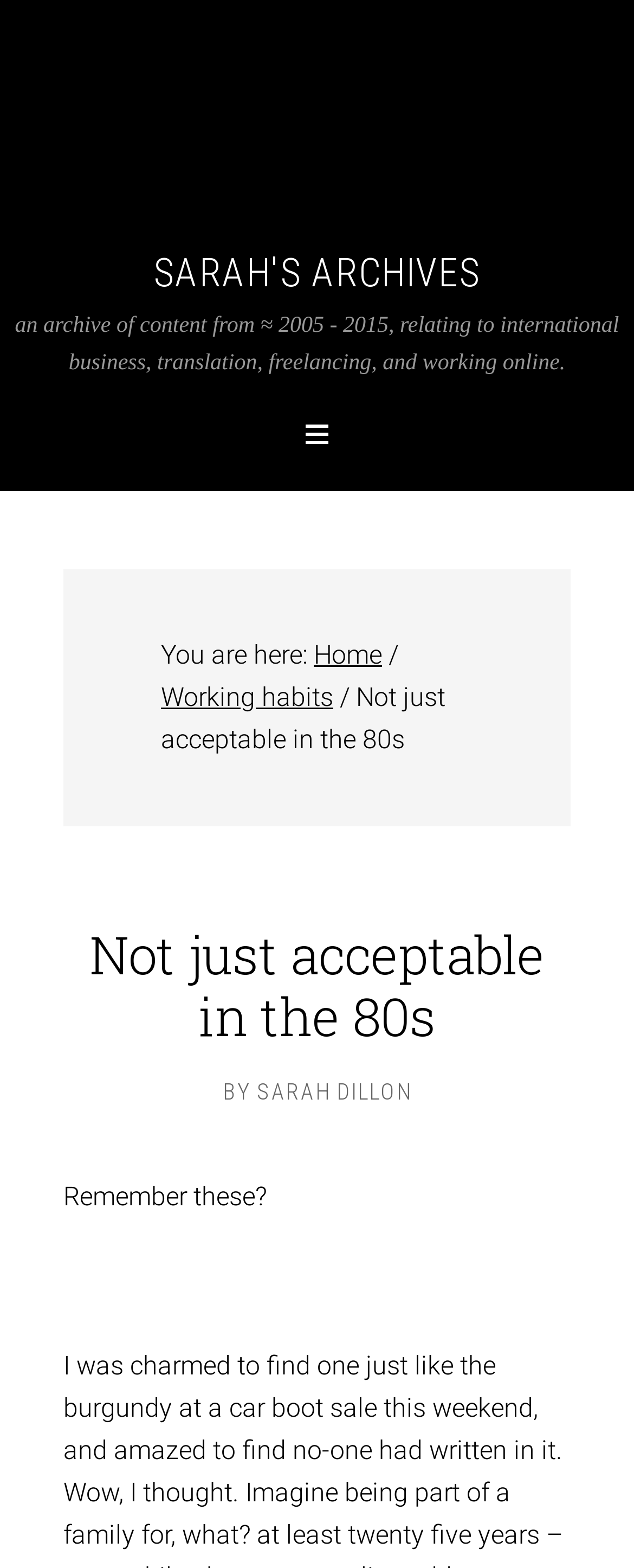Extract the primary header of the webpage and generate its text.

Not just acceptable in the 80s